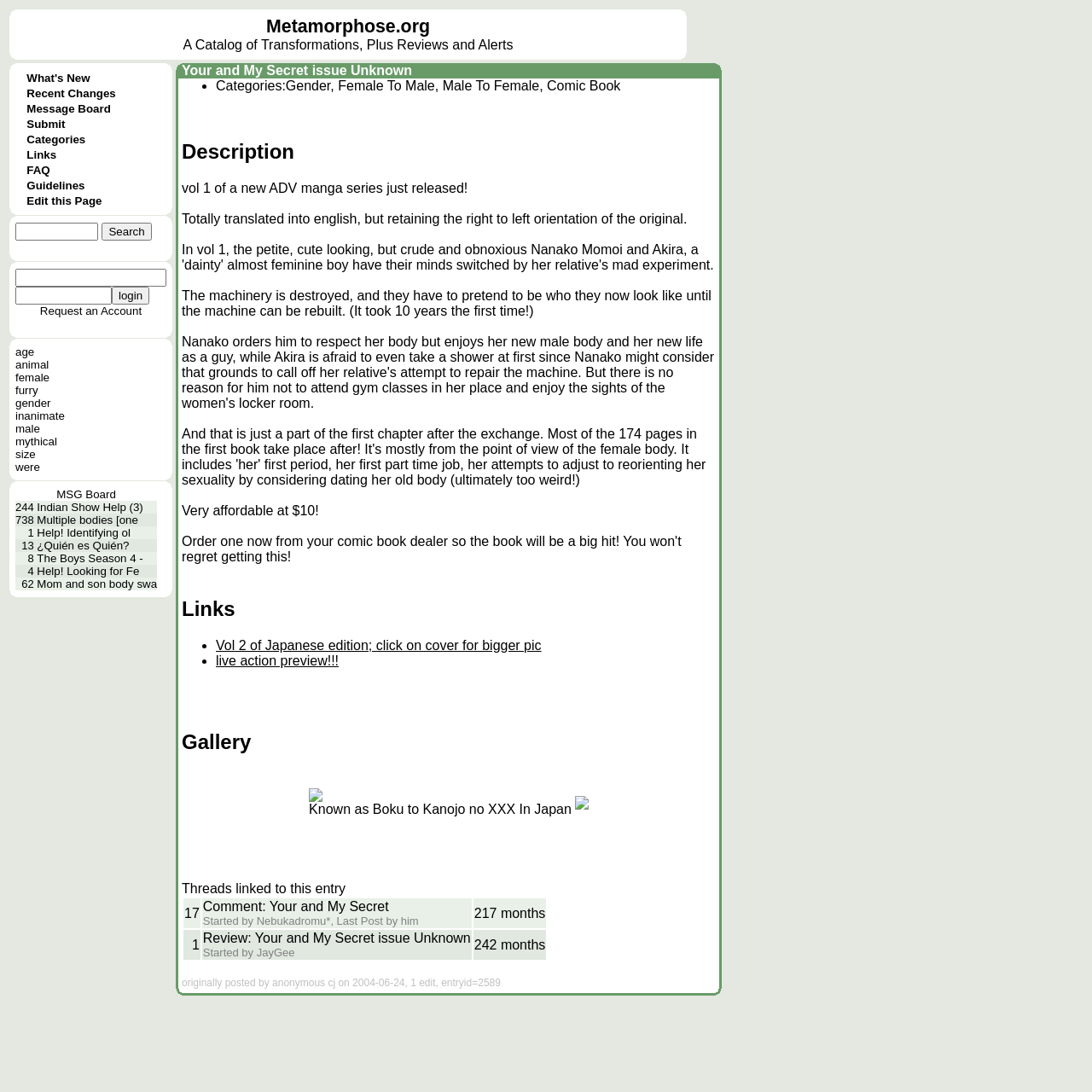Generate a detailed explanation of the webpage's features and information.

The webpage is titled "Metamorphose" and has a catalog of transformations, reviews, and alerts. At the top, there is a header section with a table containing the title "Metamorphose.org A Catalog of Transformations, Plus Reviews and Alerts" in the center. Below this header, there is a navigation menu with five links: "What's New", "Recent Changes", "Message Board", "Submit", and "Categories", each separated by a small gap. These links are aligned horizontally and take up about half of the page's width.

Below the navigation menu, there is a large section that occupies most of the page's content area. This section is divided into two parts: a narrow left column and a wider right column. The left column contains a series of links, including "What's New", "Recent Changes", "Message Board", "Submit", "Categories", and "Links", each with a small gap in between. The right column appears to be empty, with no visible content.

There are no images on the page, and the overall layout is simple and text-based. The font sizes and styles are consistent throughout the page, with no bold or italic text. The page's background is likely white or a light color, as there is no indication of a background image or color.